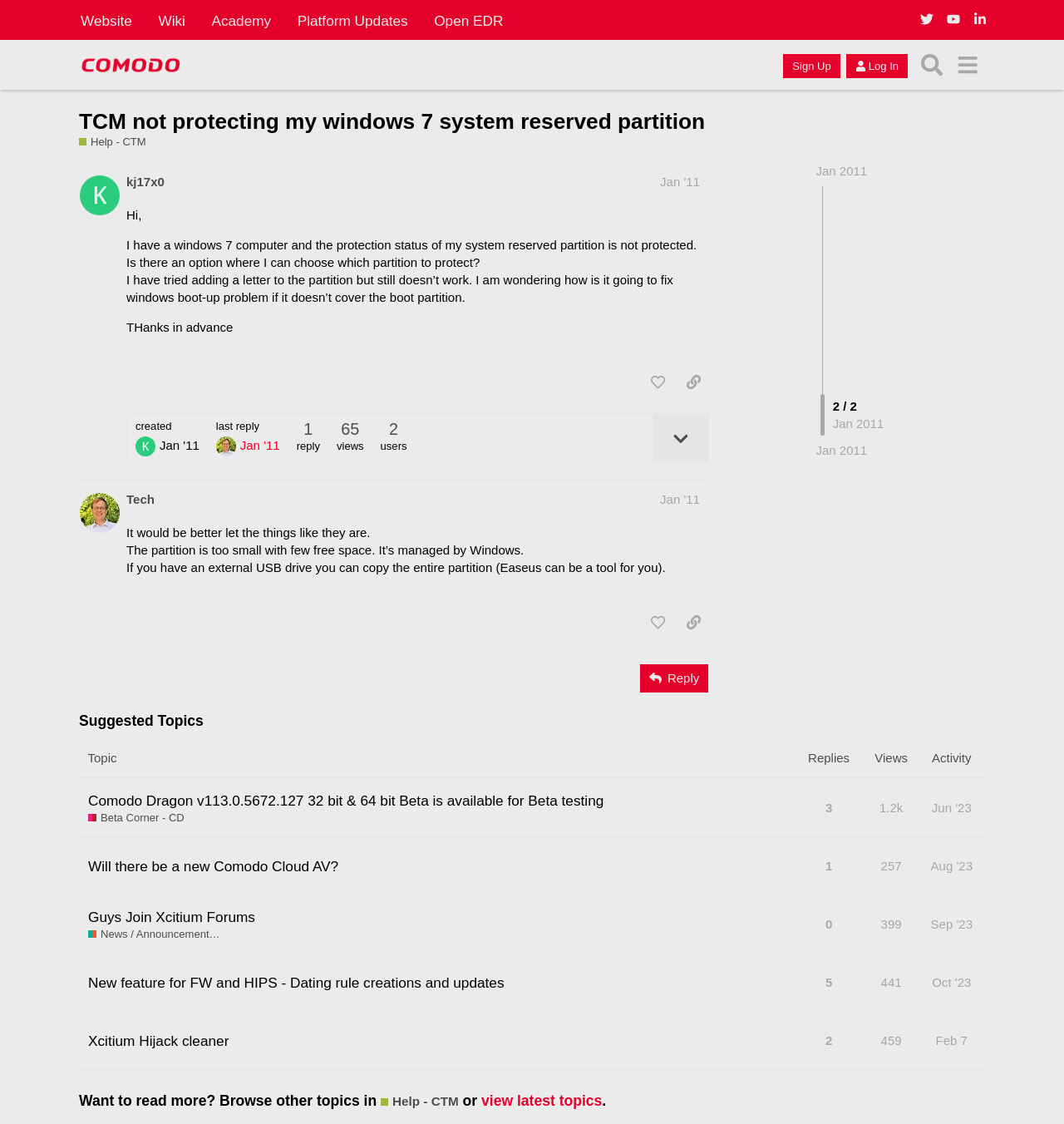Pinpoint the bounding box coordinates of the element to be clicked to execute the instruction: "like this post".

[0.604, 0.328, 0.633, 0.353]